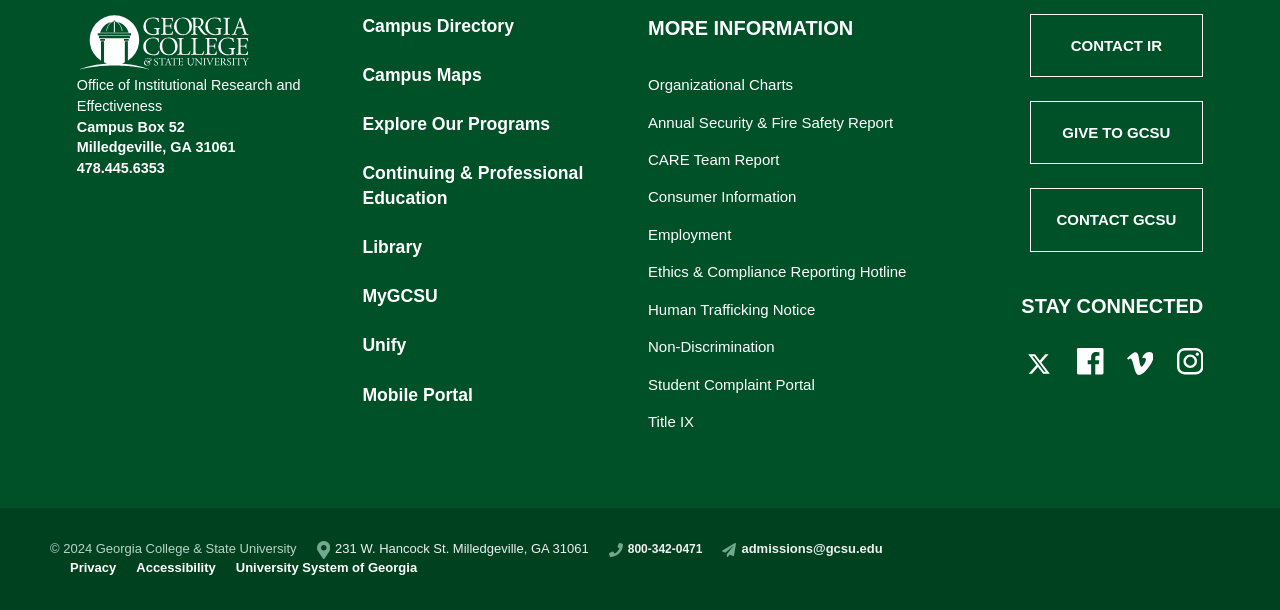Can you provide the bounding box coordinates for the element that should be clicked to implement the instruction: "Click the 'About us' button"?

None